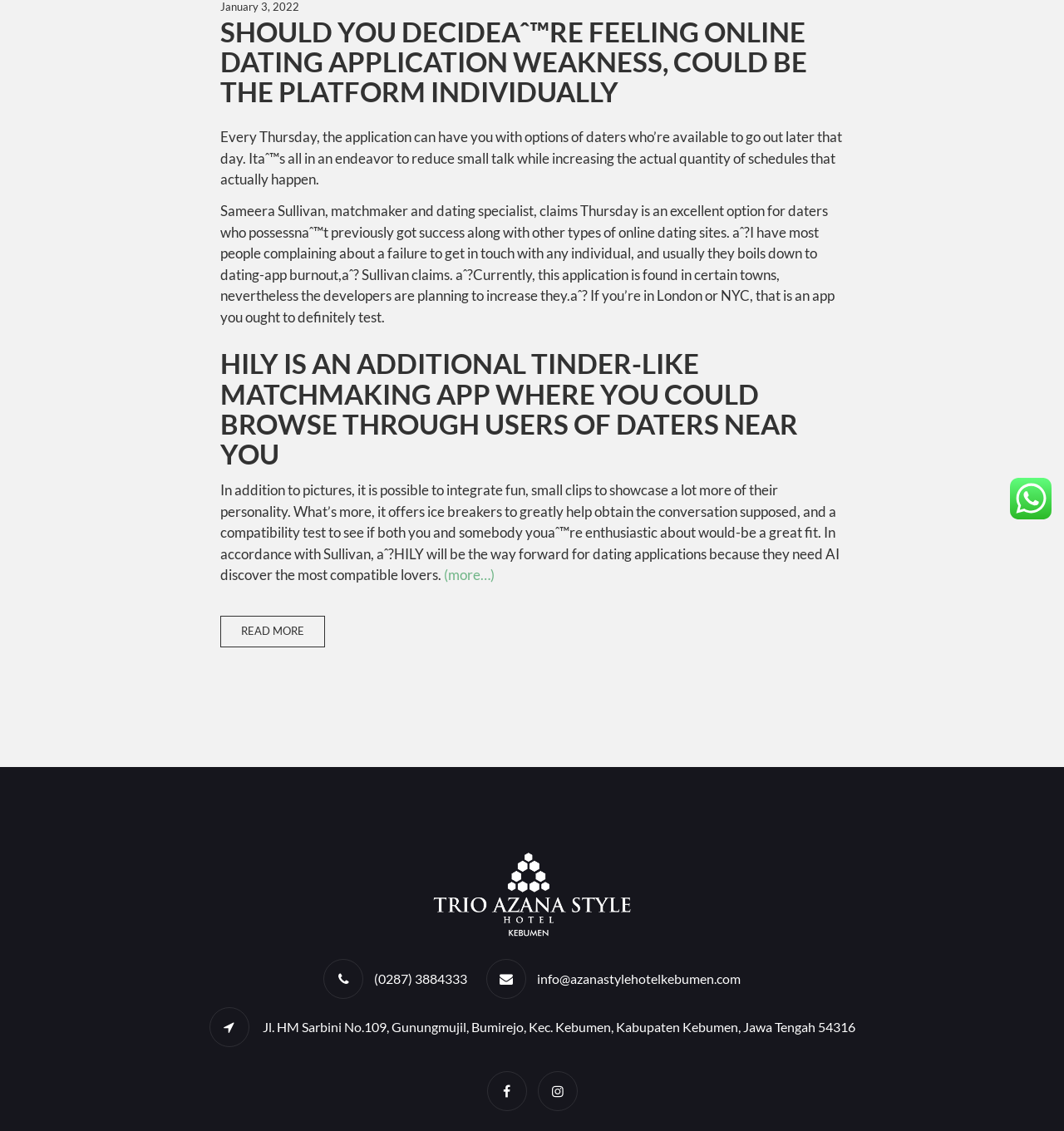Identify the bounding box coordinates for the UI element that matches this description: "(more…)".

[0.417, 0.5, 0.465, 0.516]